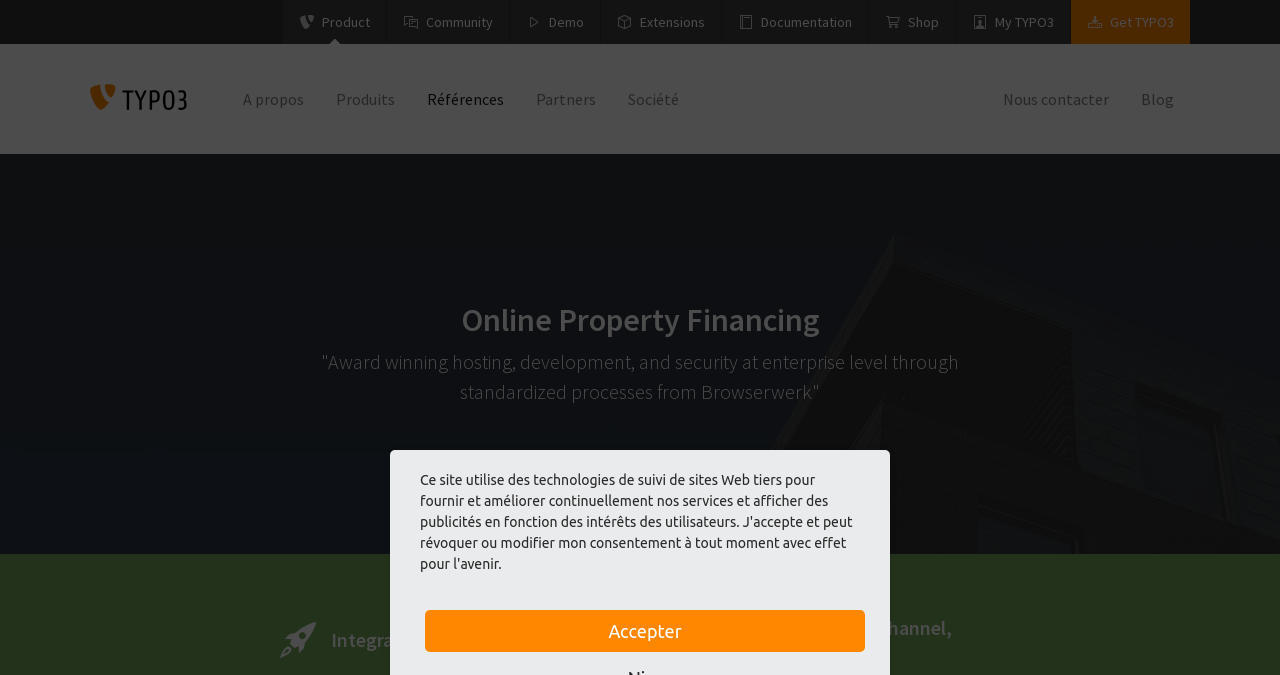Use a single word or phrase to answer the following:
How many links are there in the secondary navigation section?

7